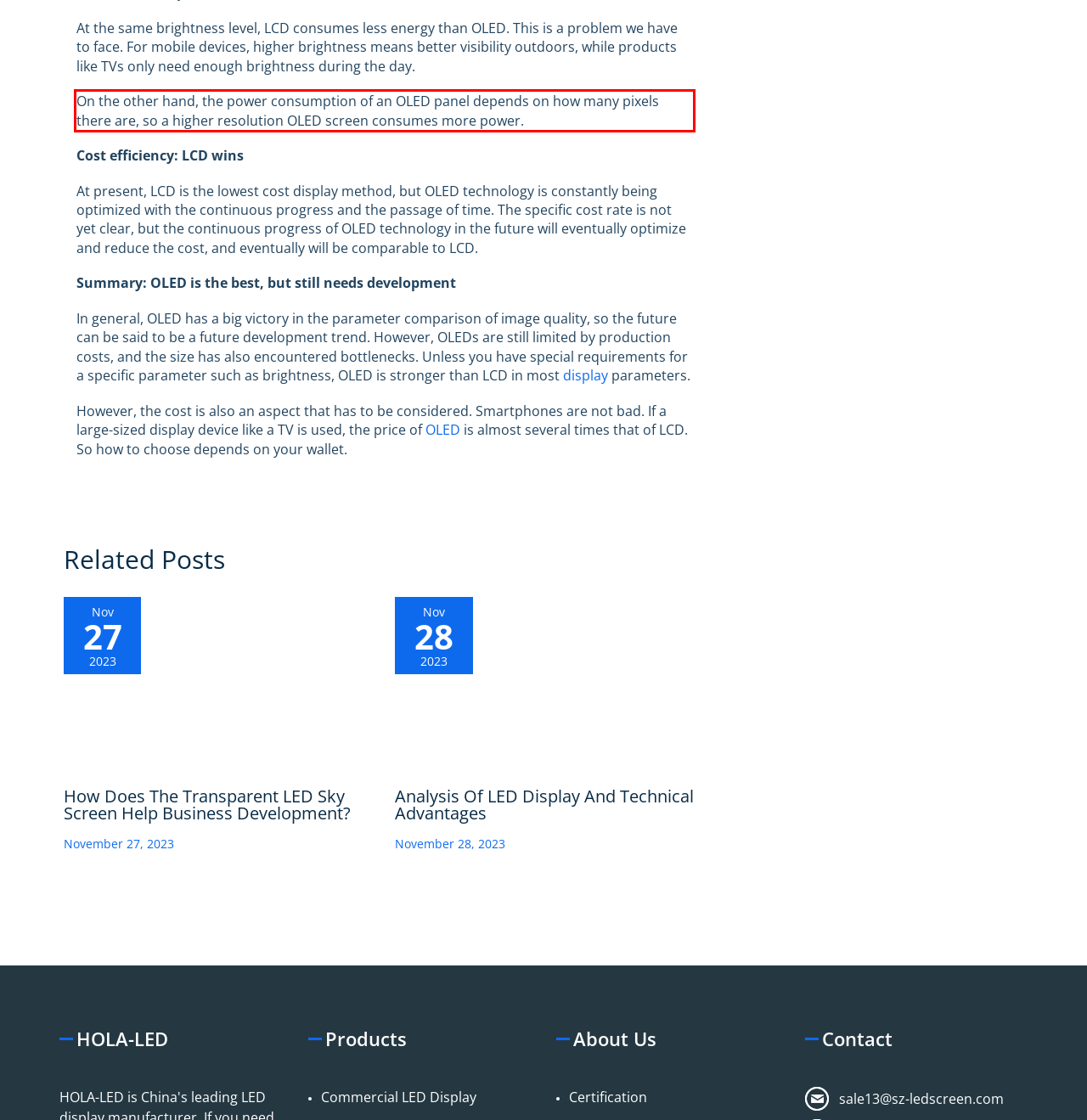Look at the webpage screenshot and recognize the text inside the red bounding box.

On the other hand, the power consumption of an OLED panel depends on how many pixels there are, so a higher resolution OLED screen consumes more power.